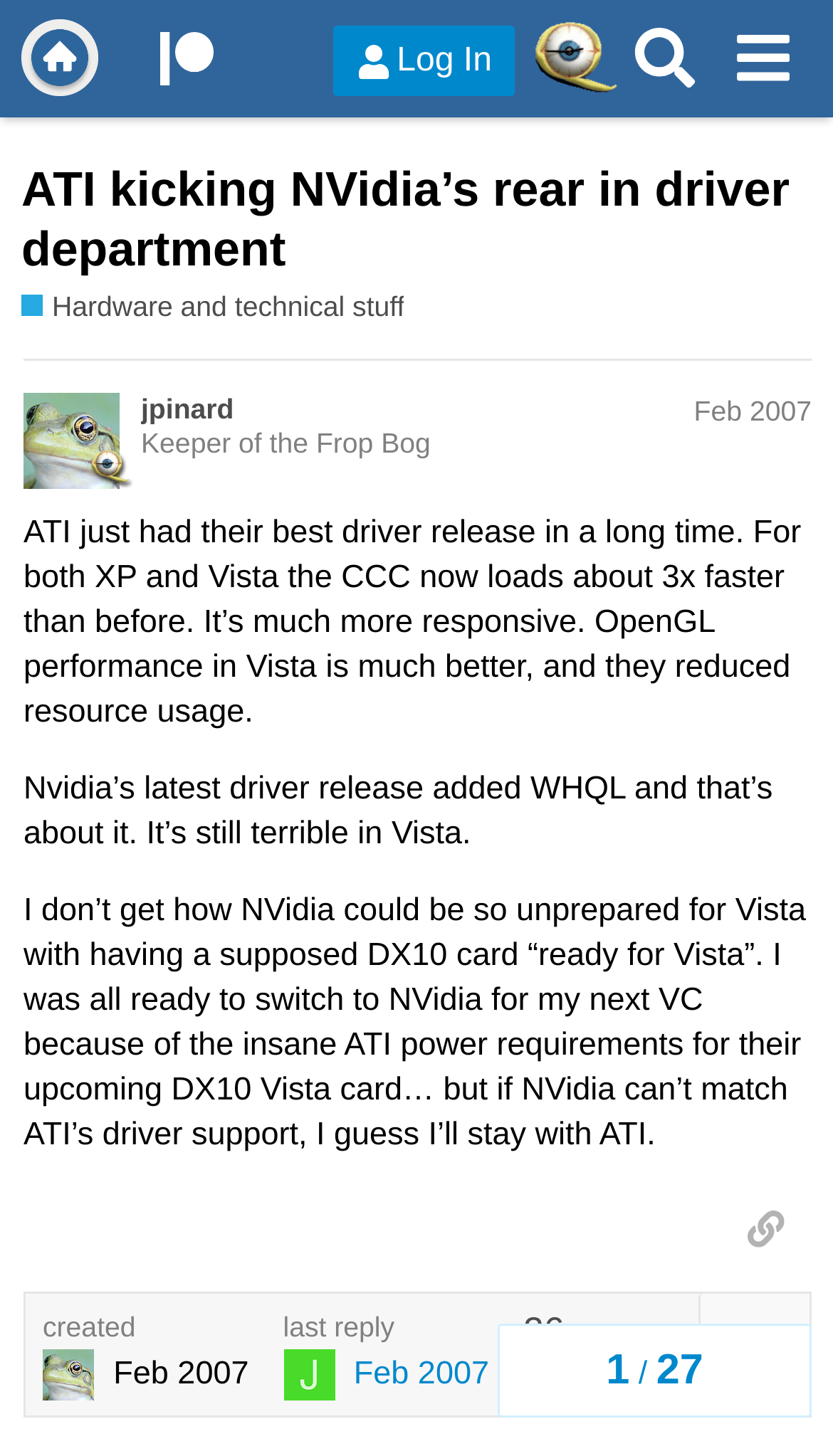Analyze the image and answer the question with as much detail as possible: 
What is the improvement in CCC loading time?

I found the answer by reading the text content of the post, which mentions that 'the CCC now loads about 3x faster than before'. This suggests that the loading time of CCC has improved significantly.